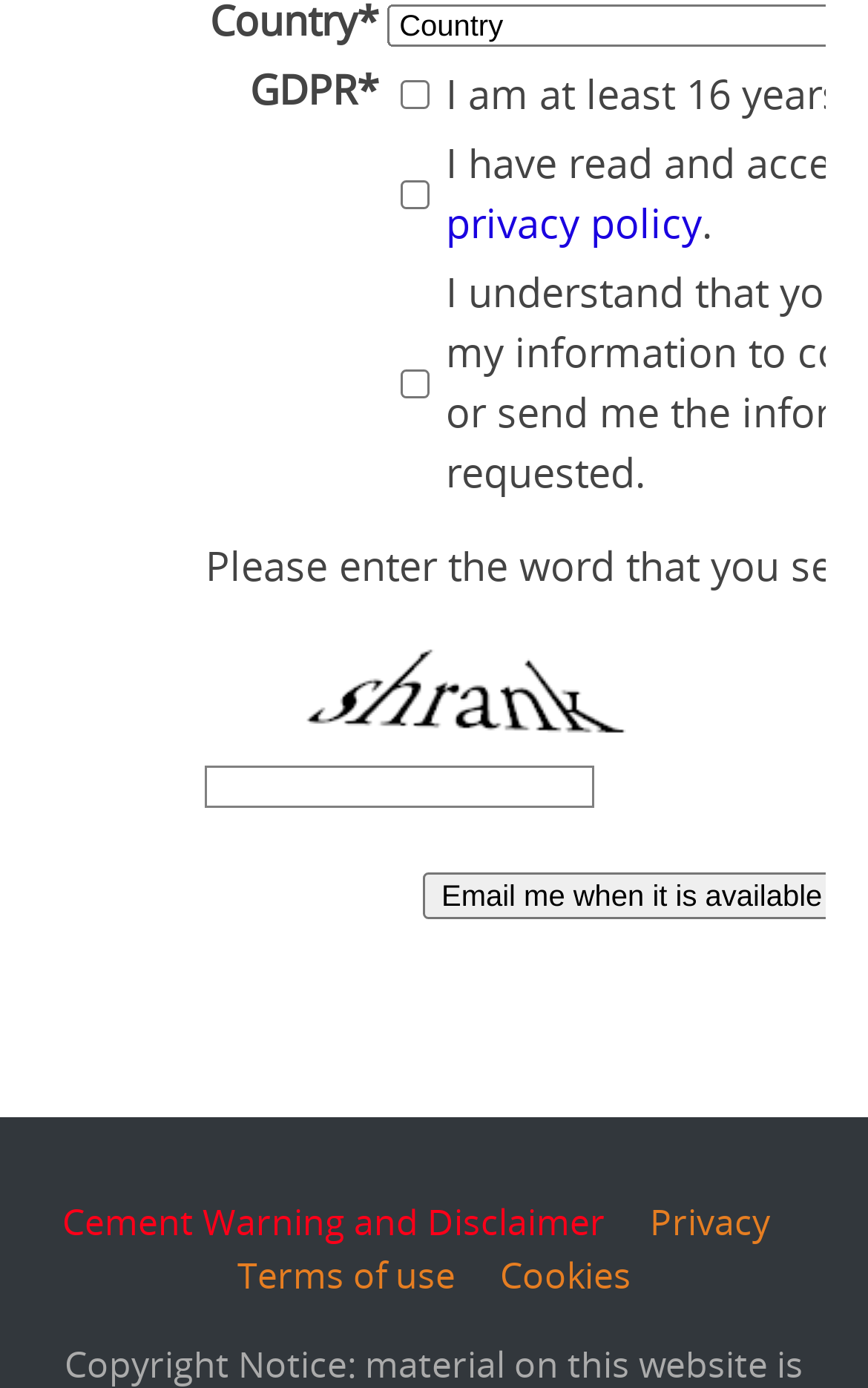Give a one-word or phrase response to the following question: What is the purpose of the checkboxes?

To agree to terms